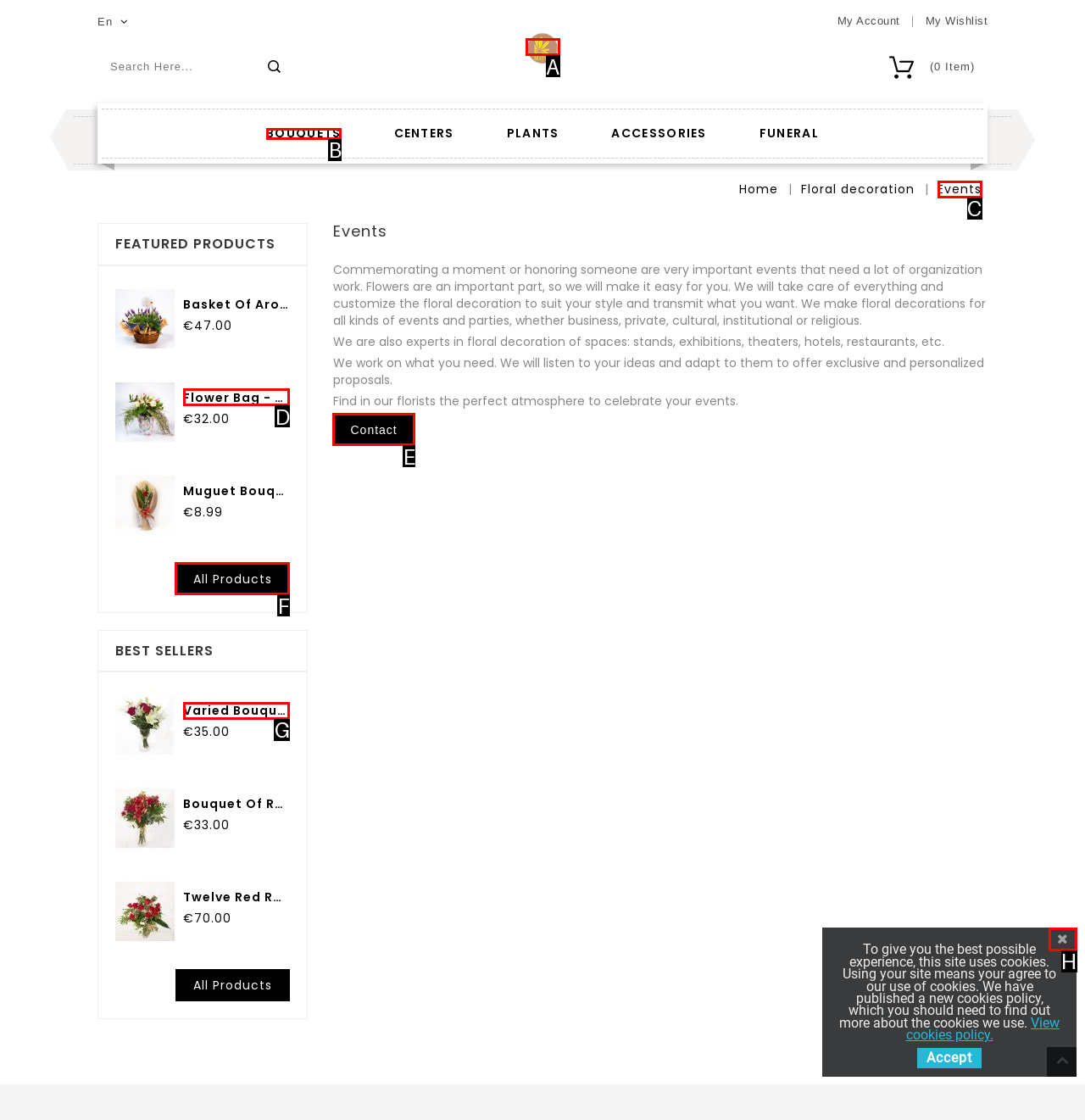Based on the element described as: Flower Bag - Mom
Find and respond with the letter of the correct UI element.

D